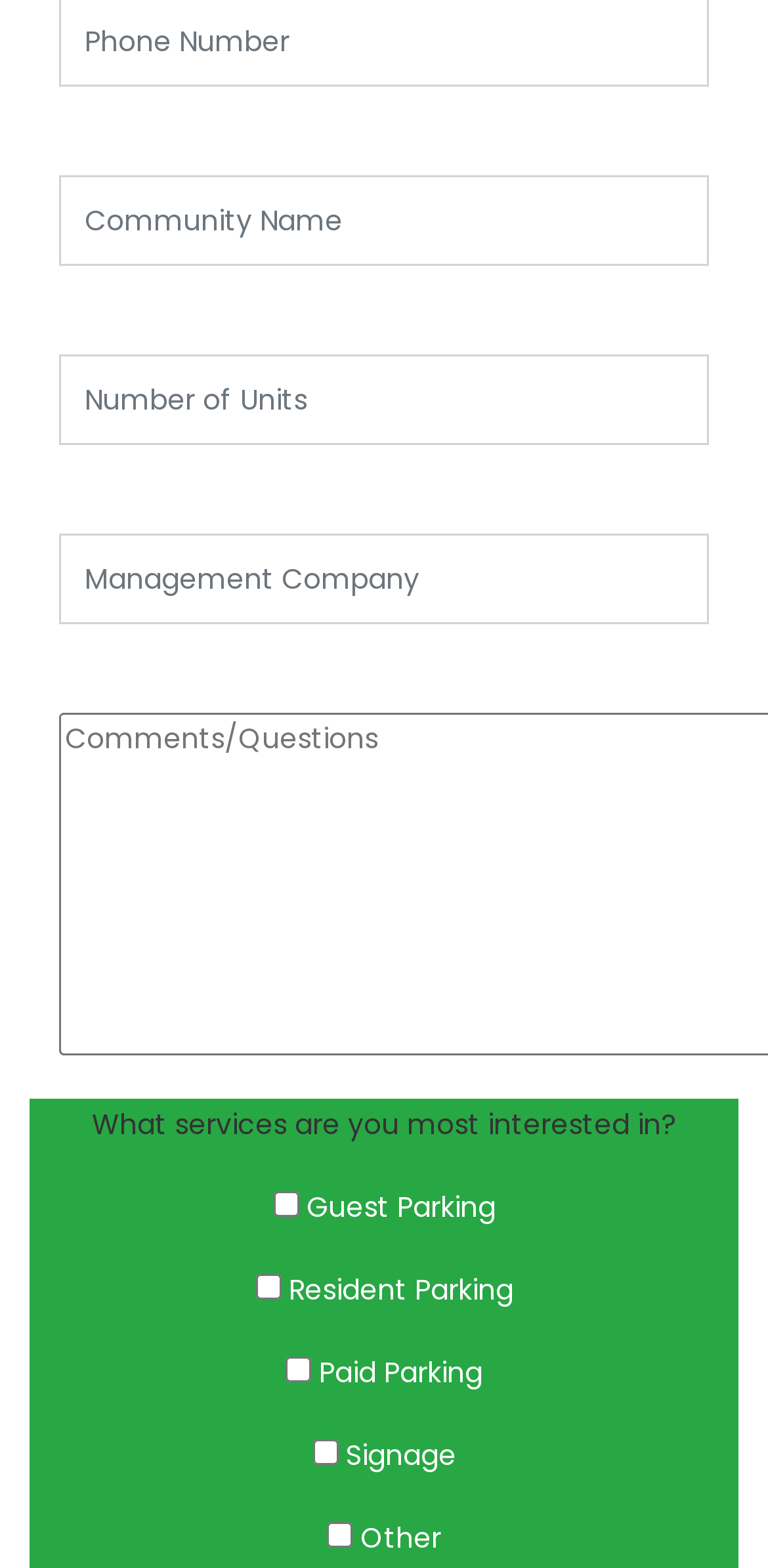Provide your answer in one word or a succinct phrase for the question: 
What is the last service option in the 'What services are you most interested in?' section?

Other